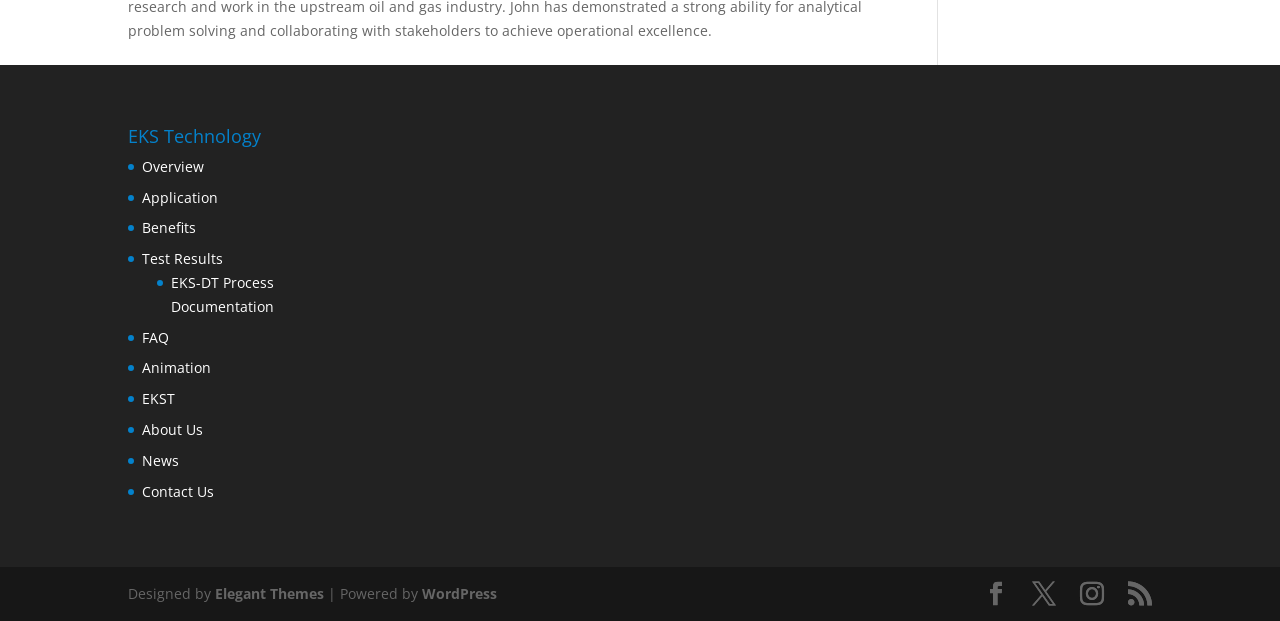Can you determine the bounding box coordinates of the area that needs to be clicked to fulfill the following instruction: "Click on Overview"?

[0.111, 0.253, 0.159, 0.283]